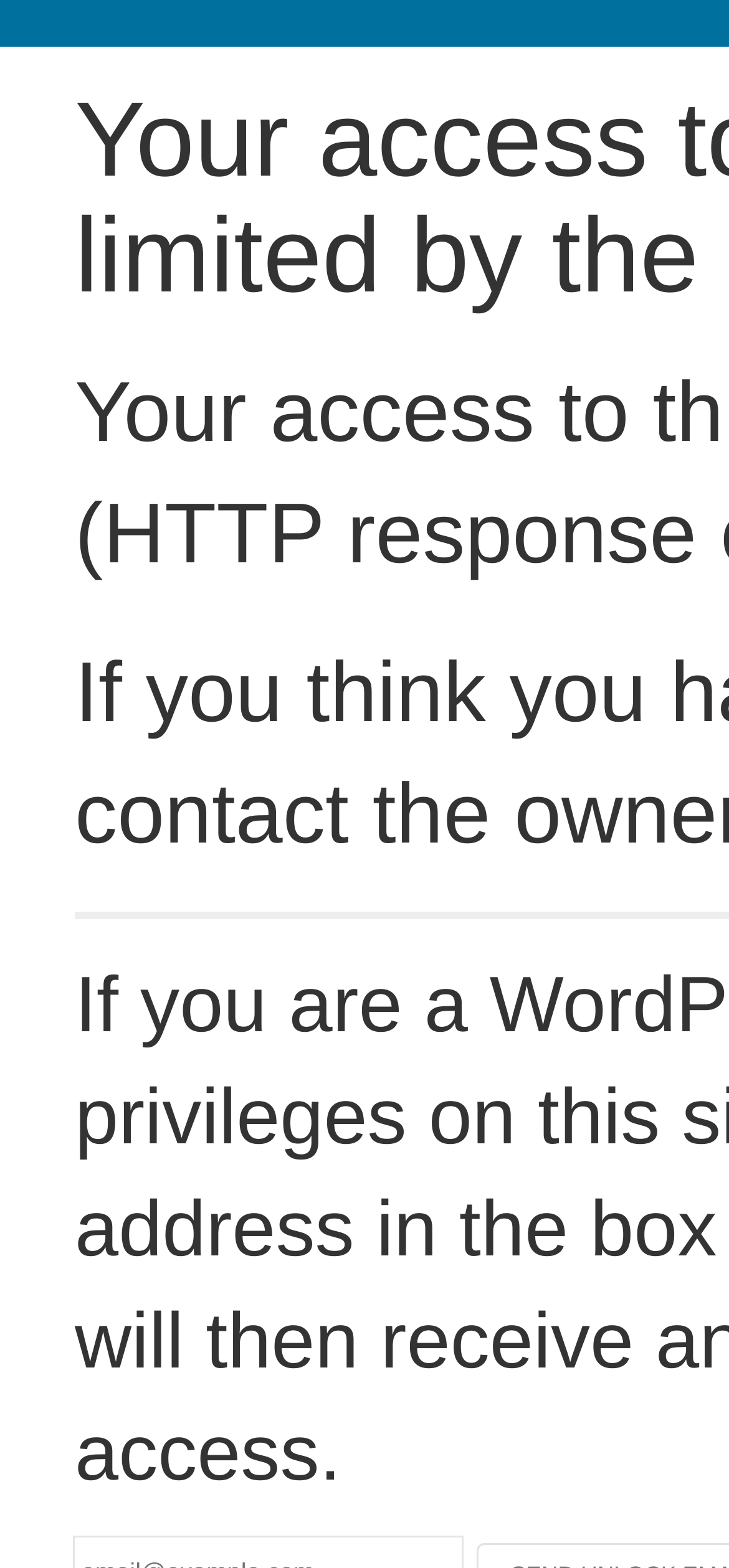Generate the text content of the main headline of the webpage.

Your access to this site has been limited by the site owner